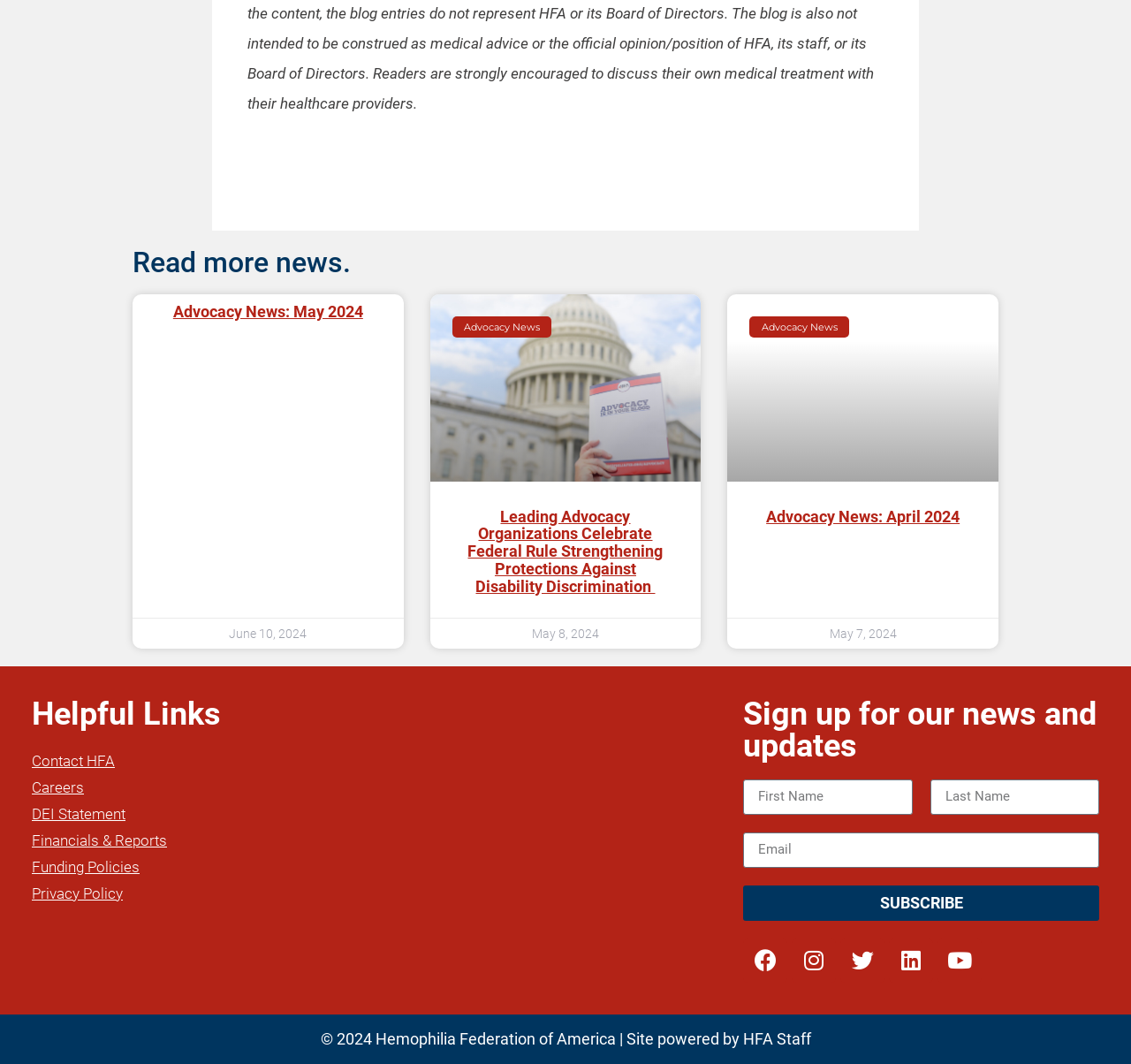Find the bounding box coordinates of the element you need to click on to perform this action: 'View Advocacy News: May 2024'. The coordinates should be represented by four float values between 0 and 1, in the format [left, top, right, bottom].

[0.153, 0.284, 0.321, 0.302]